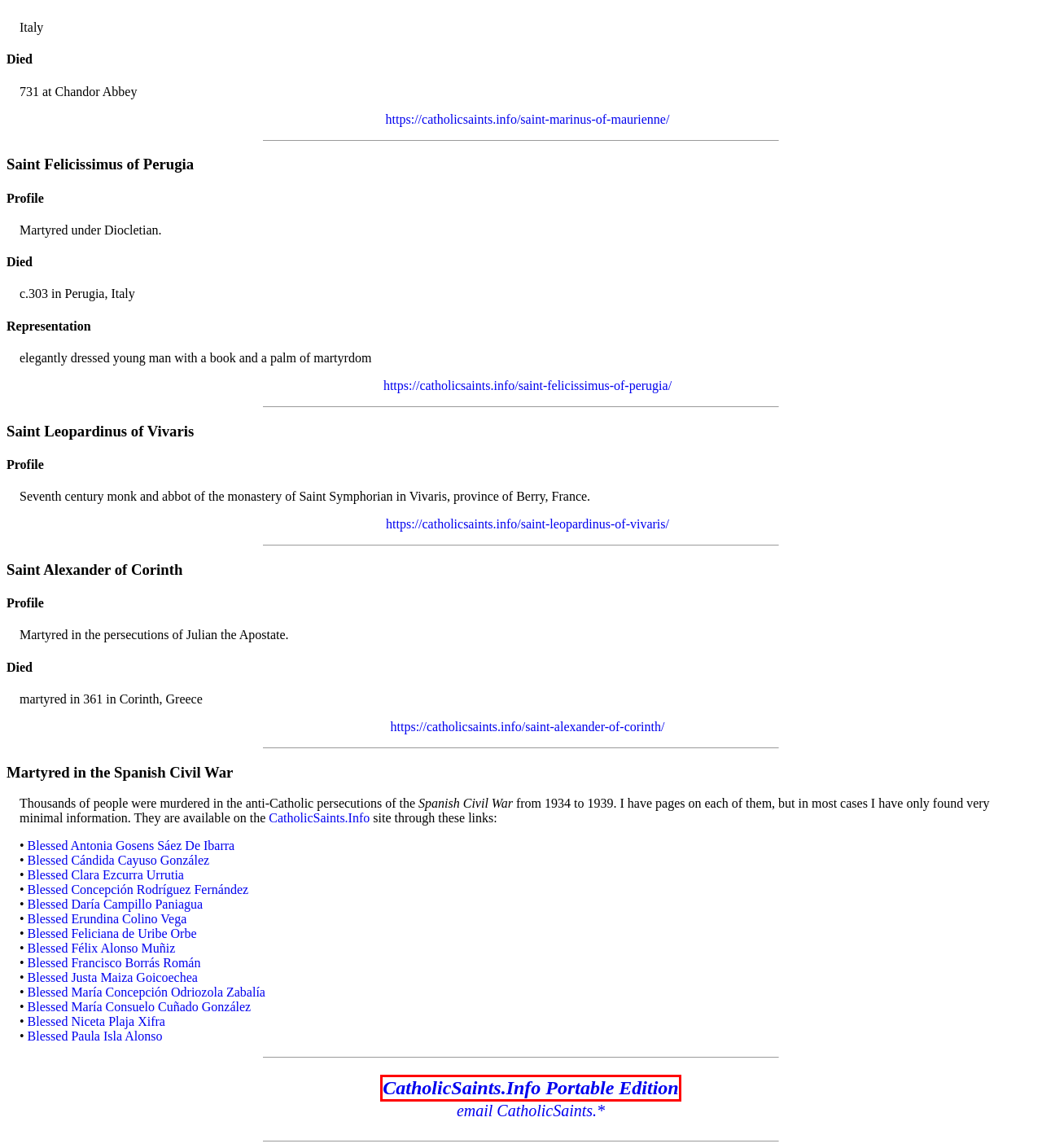Given a webpage screenshot with a red bounding box around a UI element, choose the webpage description that best matches the new webpage after clicking the element within the bounding box. Here are the candidates:
A. CatholicSaints.Info  » Blog Archive   » Blessed Paula Isla Alonso
B. CatholicSaints.Info
C. CatholicSaints.Info  » Blog Archive   » Saint Marinus of Maurienne
D. CatholicSaints.Info  » Blog Archive   » Blessed Erundina Colino Vega
E. CatholicSaints.Mobi / CatholicSaints.Info Portable Edition
F. CatholicSaints.Info  » Blog Archive   » Blessed Clara Ezcurra Urrutia
G. CatholicSaints.Info  » Blog Archive   » Blessed Niceta Plaja Xifra
H. CatholicSaints.Info  » Blog Archive   » Blessed Daría Campillo Paniagua

E